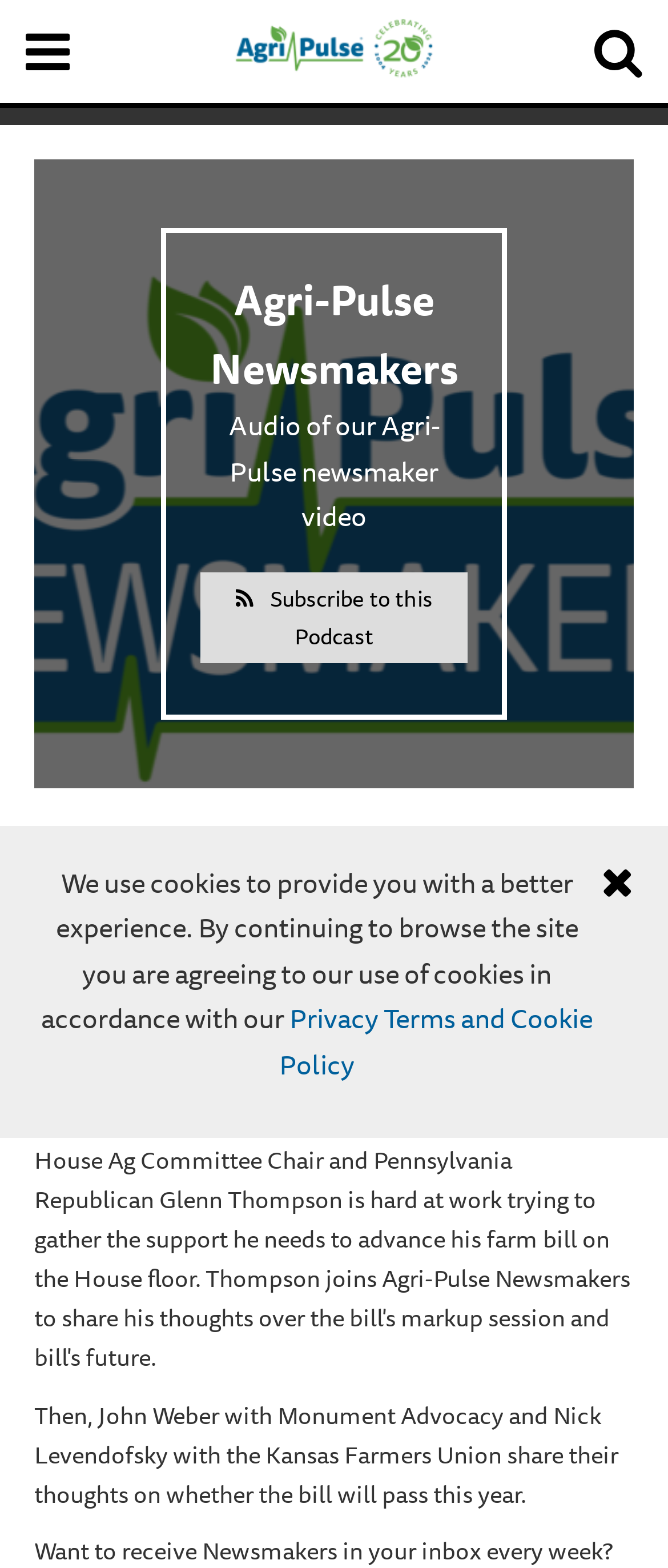What is the duration of the video?
From the image, respond with a single word or phrase.

25:56